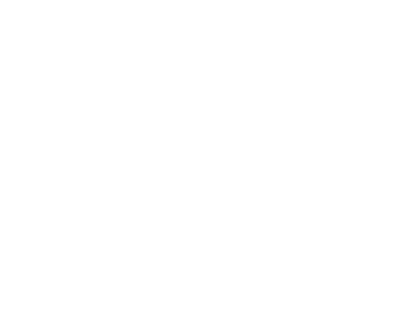Describe the image with as much detail as possible.

This image represents a luxurious and stylish option for prom transportation. It showcases a stunning party bus, which is ideal for making a grand entrance to a special event. The context emphasizes hiring a party bus in Tonbridge, offering a blend of modern luxury and ample space to celebrate with friends. This stylish vehicle not only ensures an unforgettable arrival but also offers a fun atmosphere for prom-goers. The surrounding text on the webpage highlights the allure of chauffeur-driven luxury cars, classic vehicles, and sports cars, catering to a range of preferences for those looking to arrive in elegance and style on their special day.